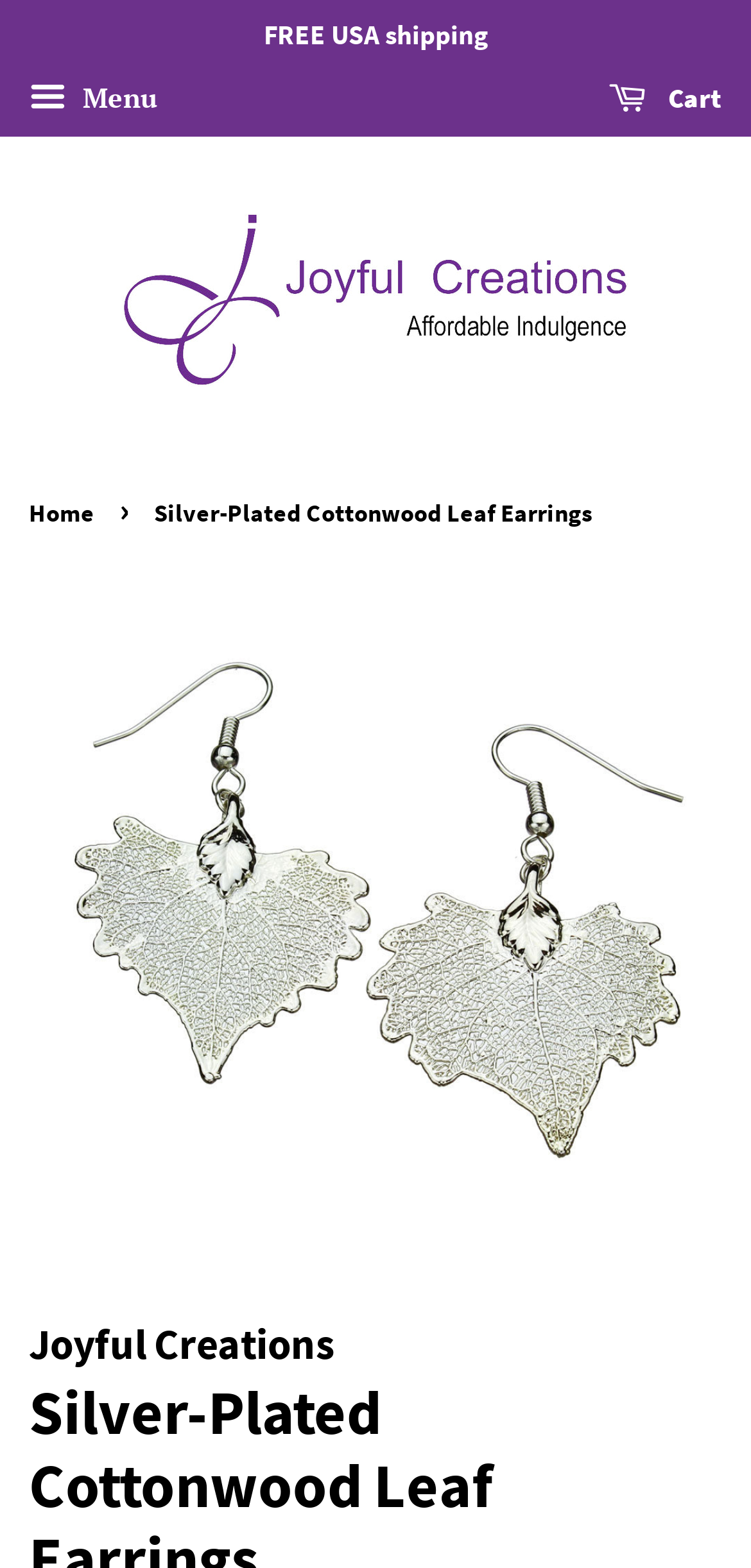Using the format (top-left x, top-left y, bottom-right x, bottom-right y), provide the bounding box coordinates for the described UI element. All values should be floating point numbers between 0 and 1: Cart 0

[0.81, 0.044, 0.962, 0.085]